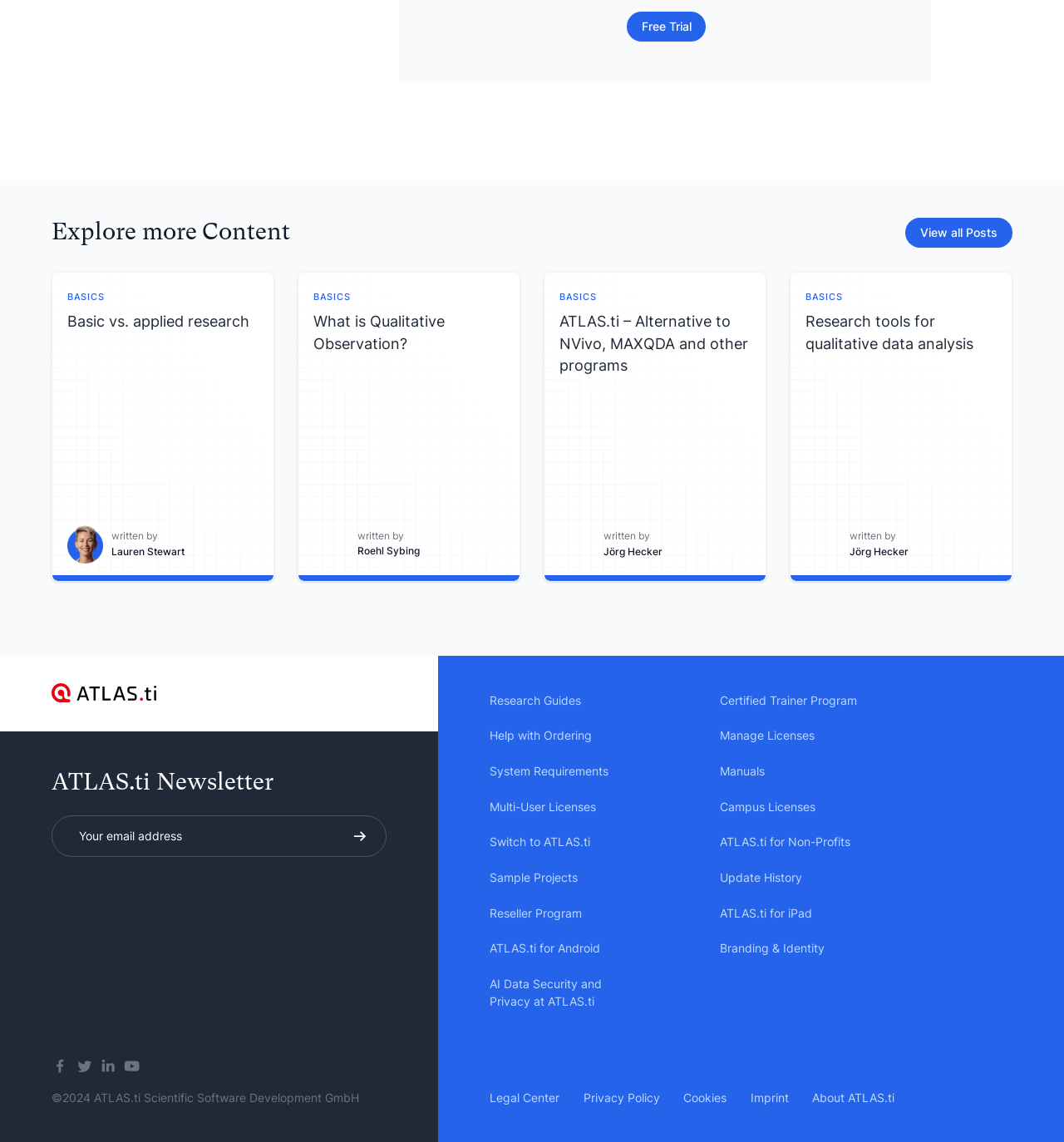Use a single word or phrase to respond to the question:
Is there a newsletter subscription form on the webpage?

Yes